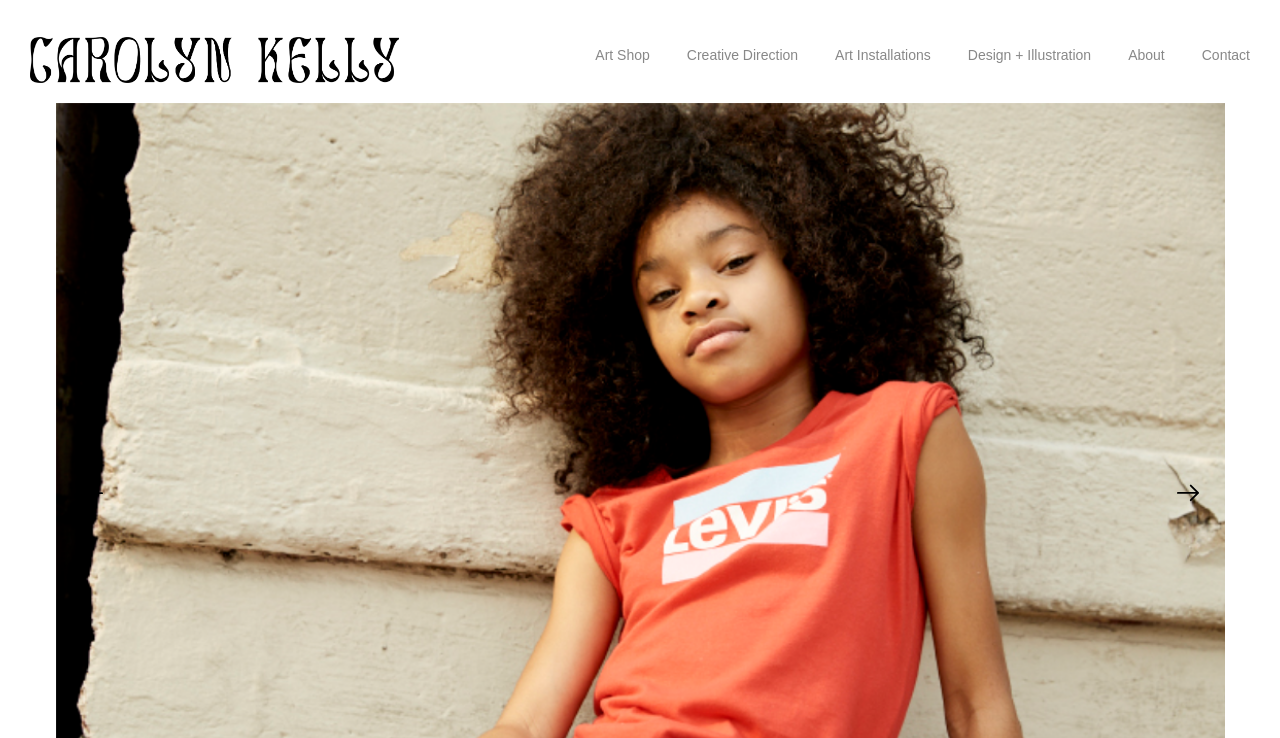Find the bounding box coordinates of the clickable area that will achieve the following instruction: "go to Art Shop".

[0.465, 0.06, 0.522, 0.087]